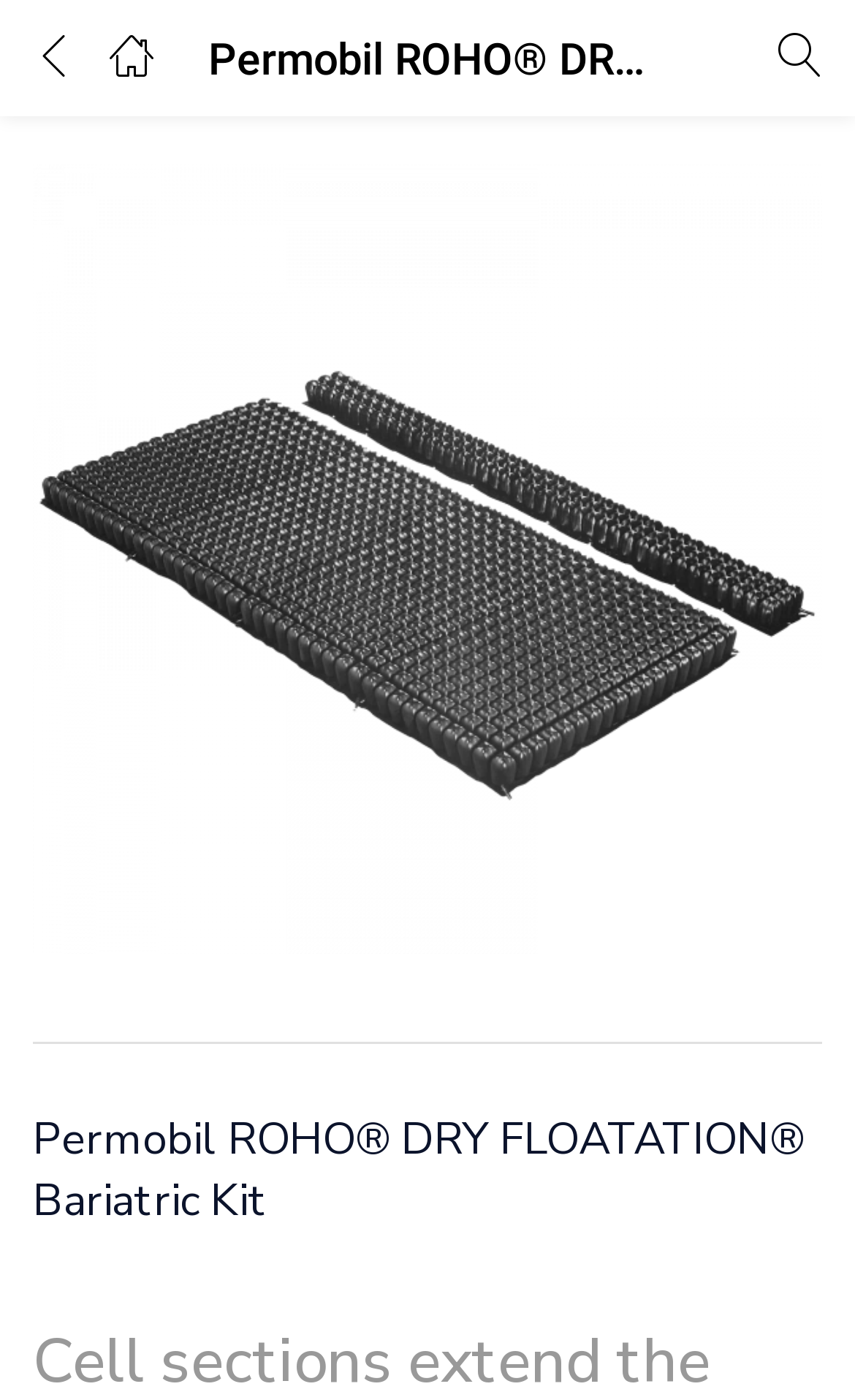Using the provided description: "Login", find the bounding box coordinates of the corresponding UI element. The output should be four float numbers between 0 and 1, in the format [left, top, right, bottom].

[0.349, 0.0, 0.782, 0.091]